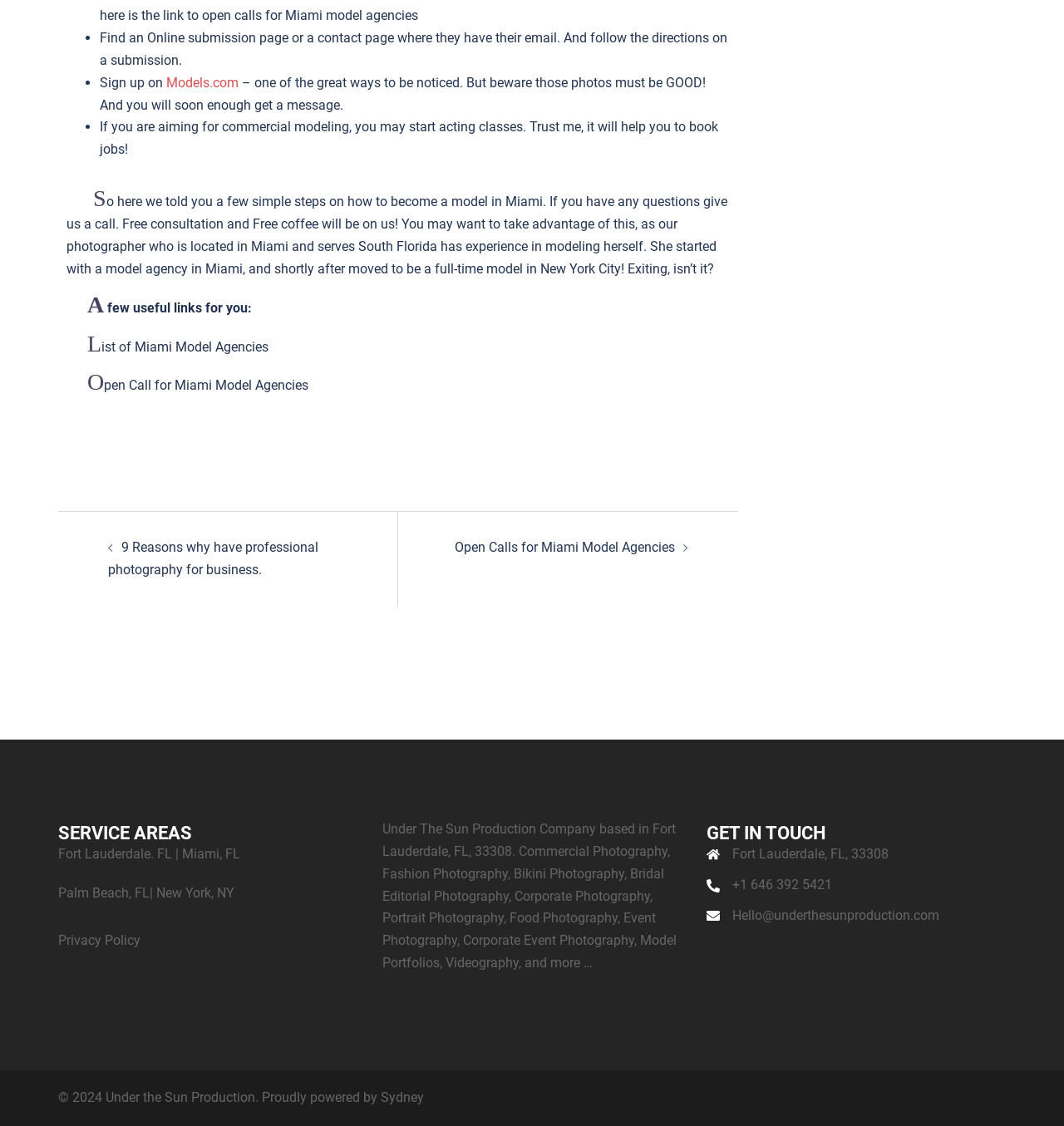Based on the image, provide a detailed and complete answer to the question: 
What is the profession being discussed?

The webpage provides steps on how to become a model in Miami, and mentions modeling agencies, model portfolios, and photography, indicating that the profession being discussed is modeling.